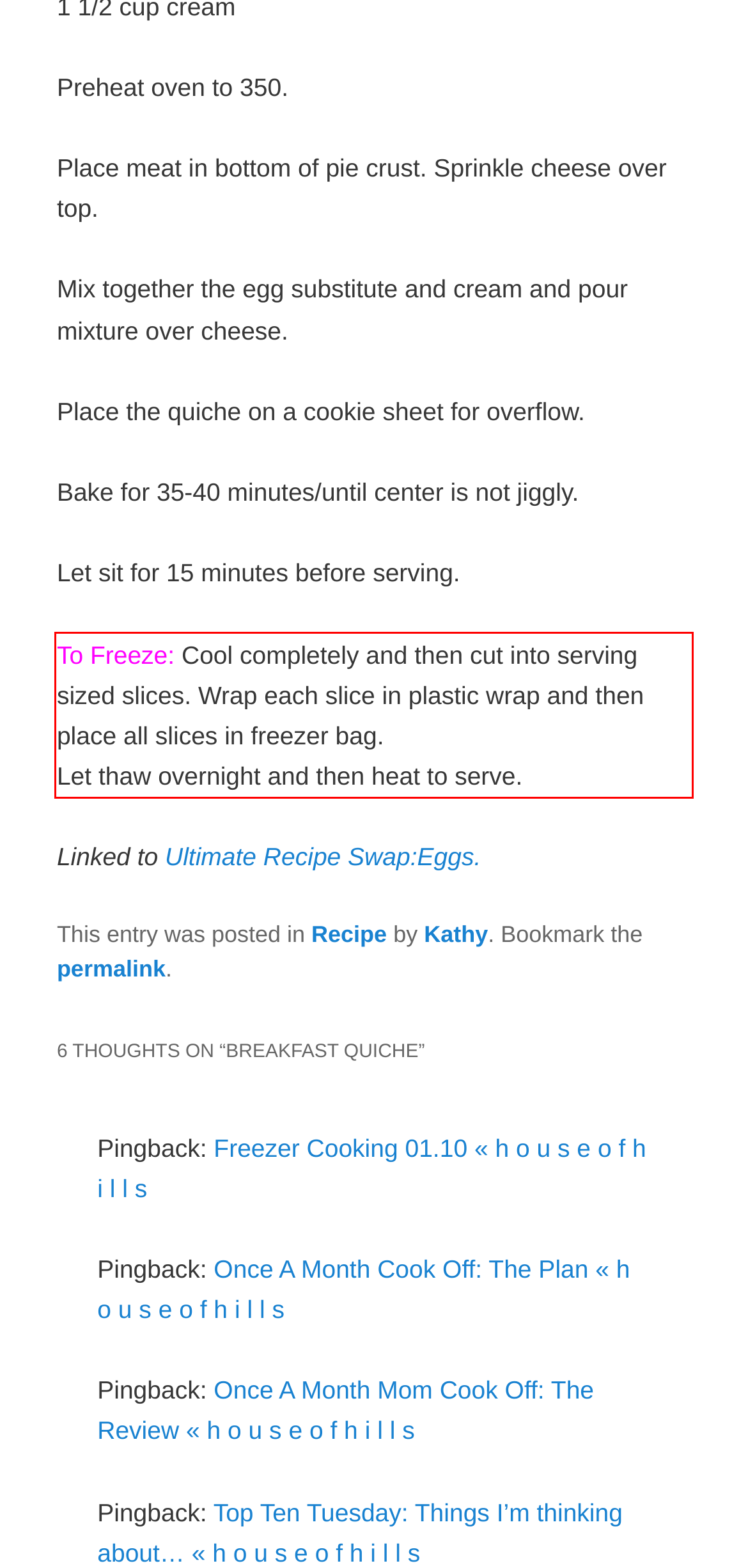Locate the red bounding box in the provided webpage screenshot and use OCR to determine the text content inside it.

To Freeze: Cool completely and then cut into serving sized slices. Wrap each slice in plastic wrap and then place all slices in freezer bag. Let thaw overnight and then heat to serve.